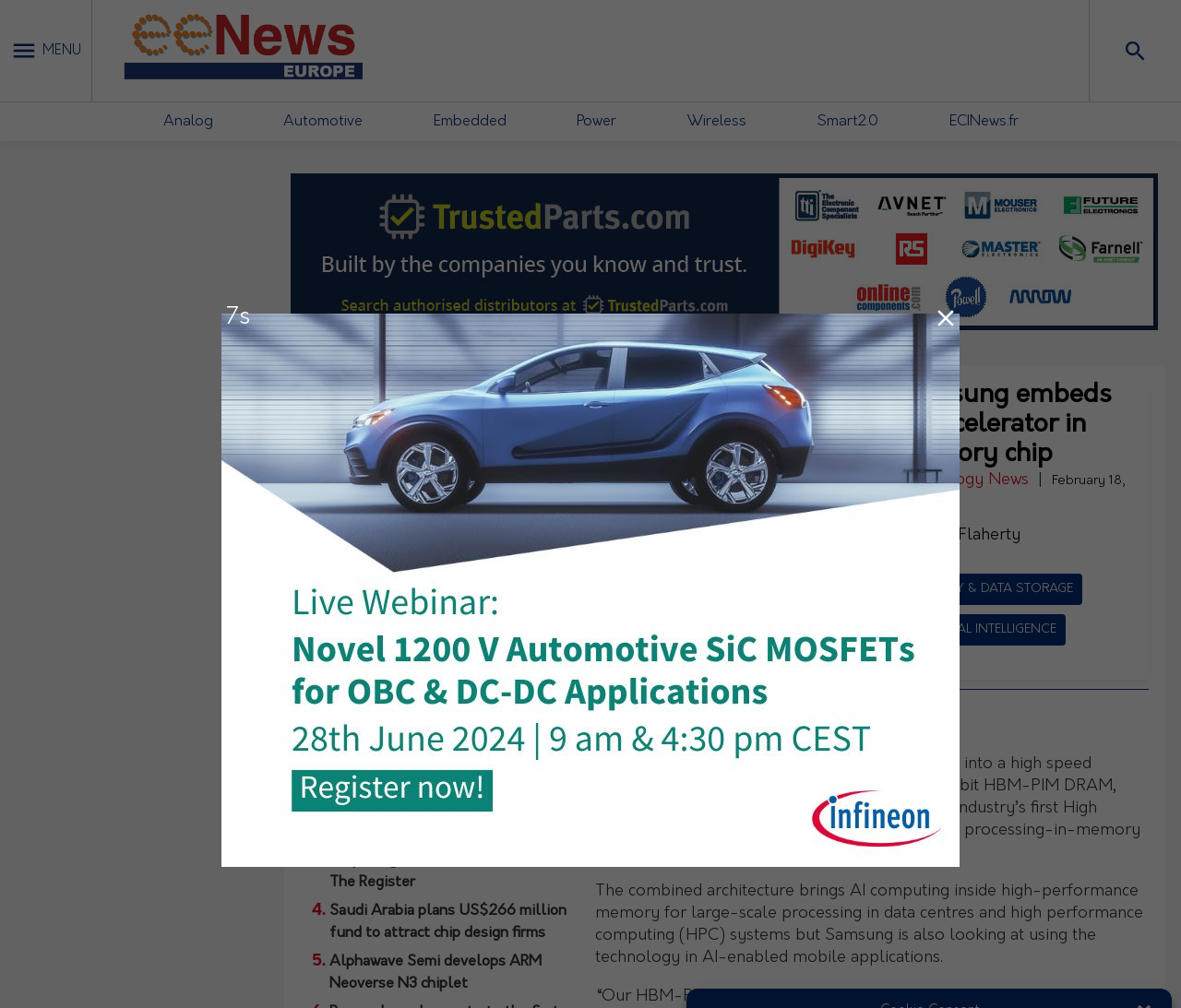What are the two categories that the article is classified under?
Please use the image to provide an in-depth answer to the question.

The article is classified under two categories, which are MEMORY & DATA STORAGE and ARTIFICIAL INTELLIGENCE, as indicated by the links at the bottom of the article.